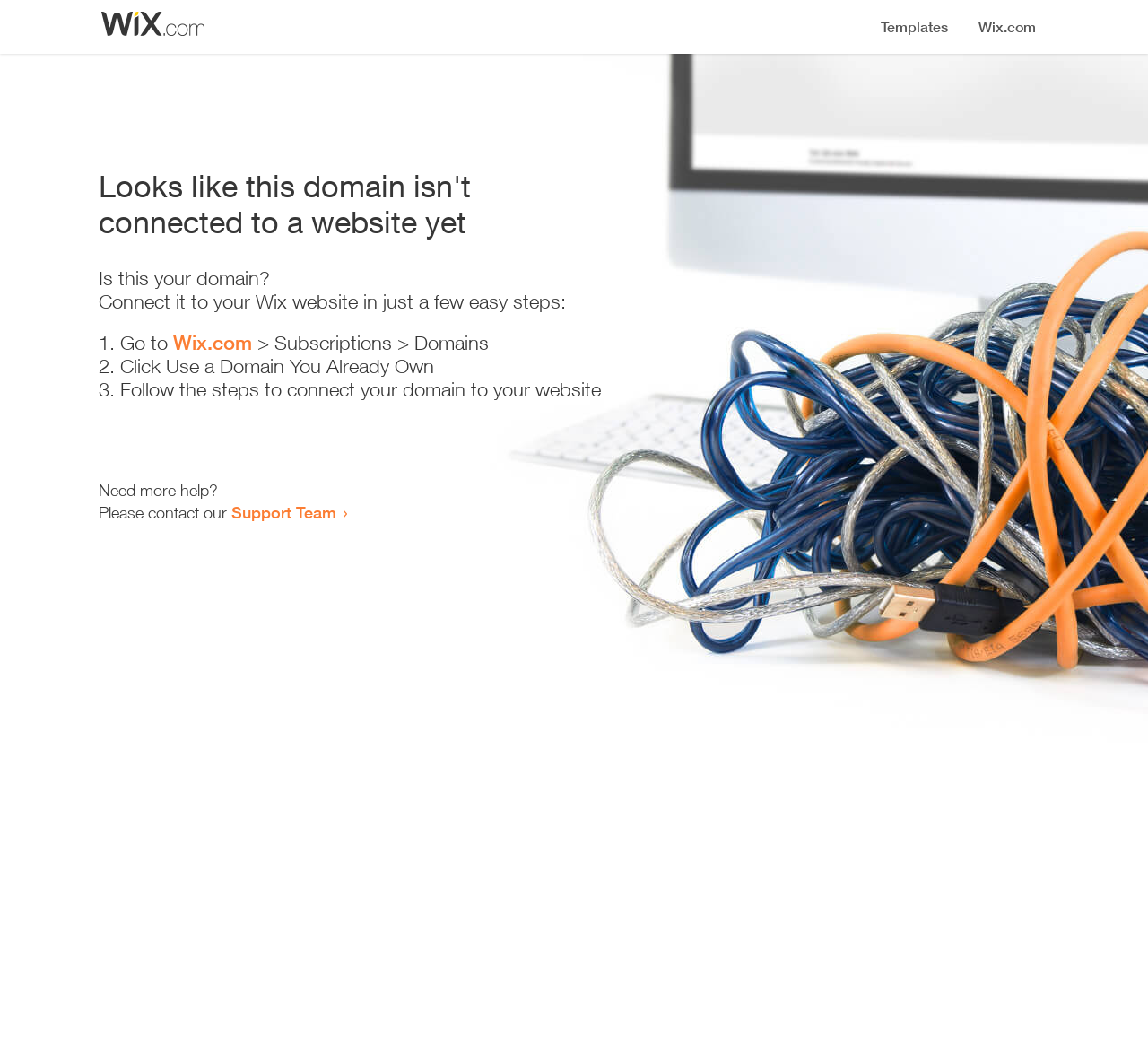How many steps are required to connect the domain?
From the screenshot, supply a one-word or short-phrase answer.

3